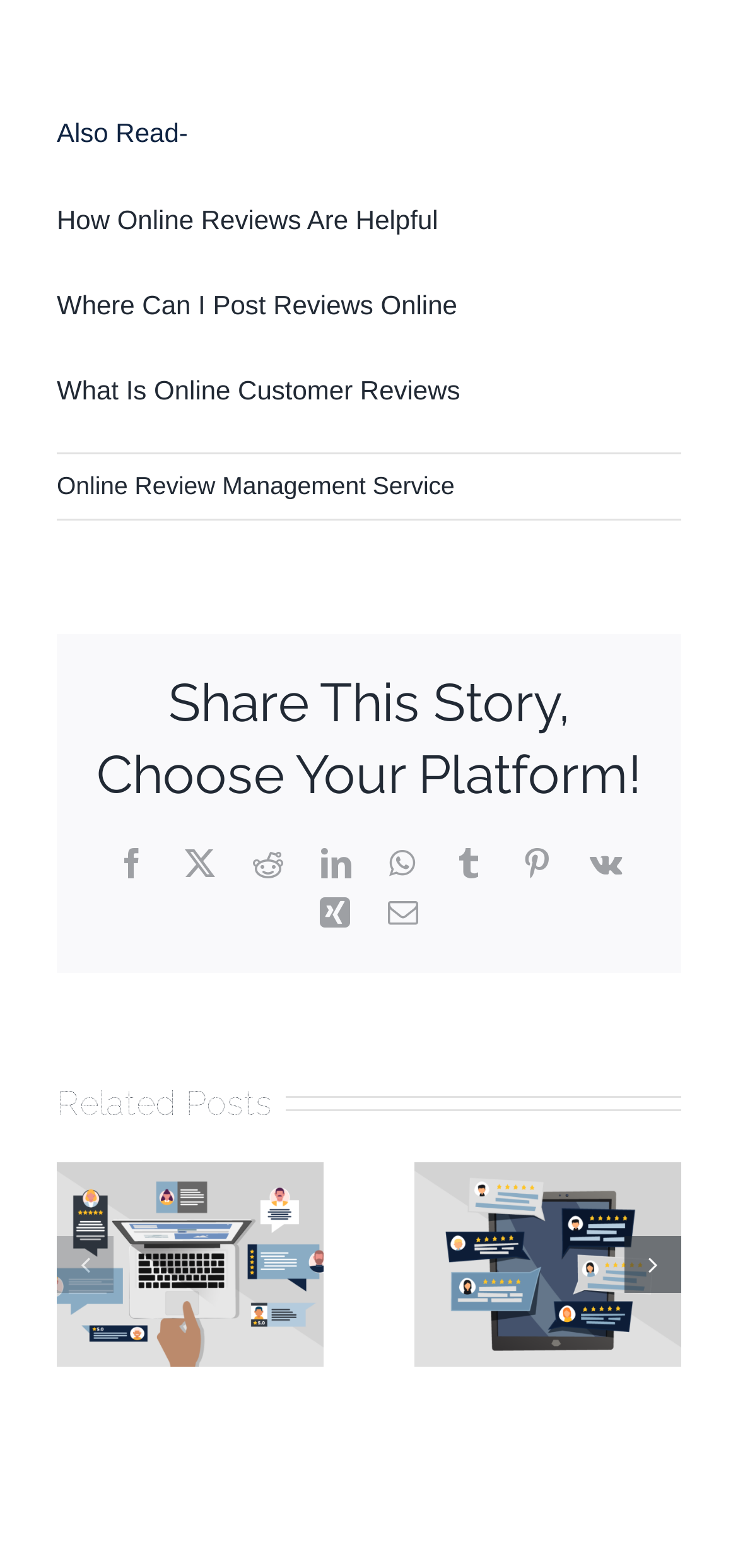What is the text of the second link?
Please respond to the question with a detailed and thorough explanation.

I determined the text of the second link by looking at the links in the top section of the webpage. The second link has the text 'Where Can I Post Reviews Online' and bounding box coordinates [0.077, 0.184, 0.62, 0.204].